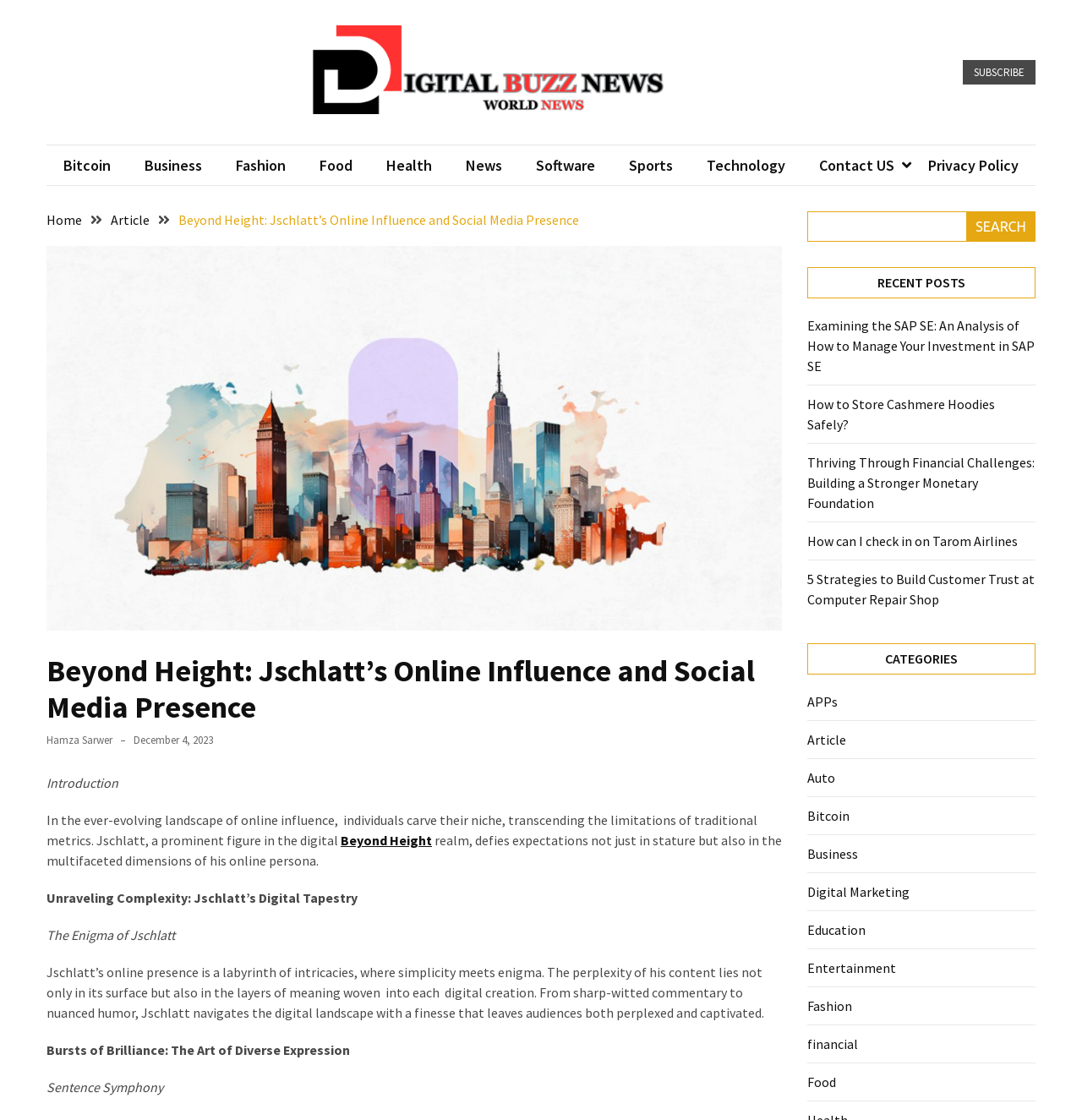Given the following UI element description: "December 4, 2023December 4, 2023", find the bounding box coordinates in the webpage screenshot.

[0.123, 0.655, 0.197, 0.667]